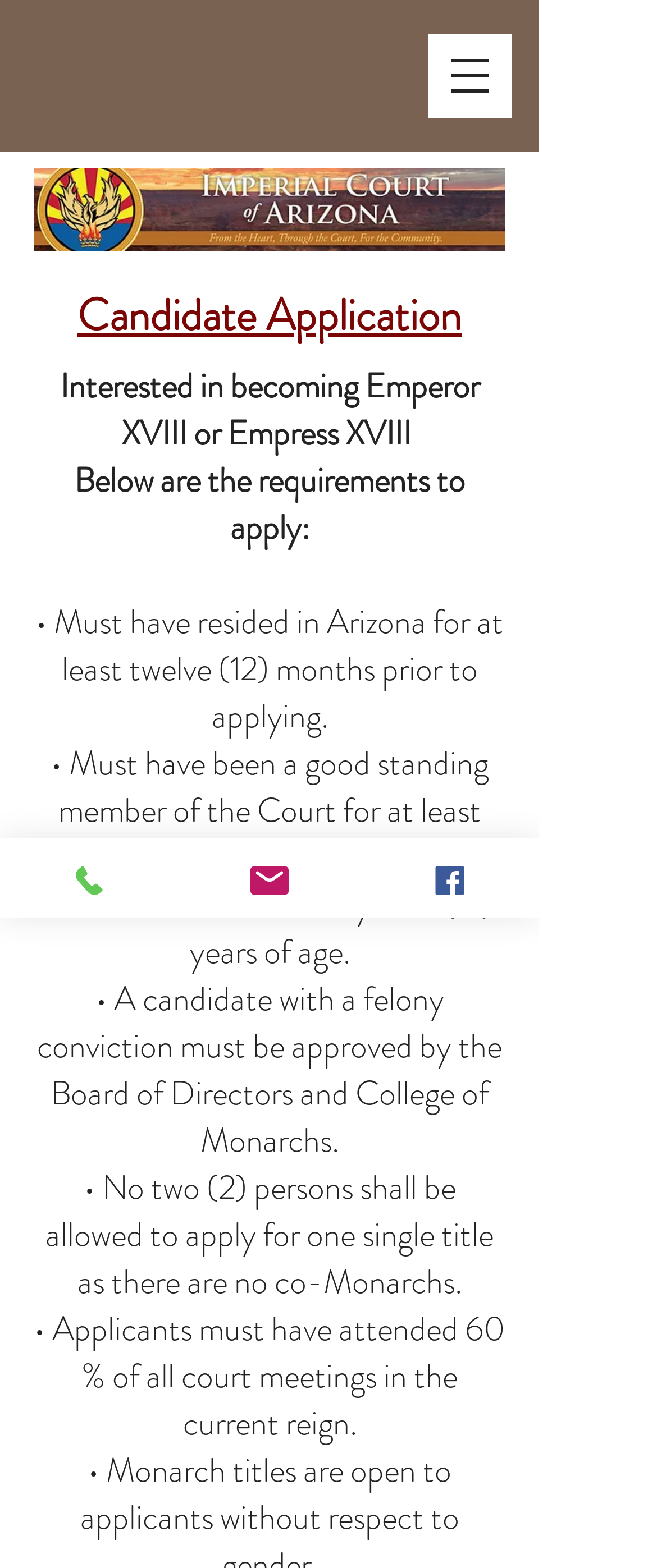Extract the bounding box coordinates for the HTML element that matches this description: "aria-label="Open navigation menu"". The coordinates should be four float numbers between 0 and 1, i.e., [left, top, right, bottom].

[0.651, 0.021, 0.779, 0.075]